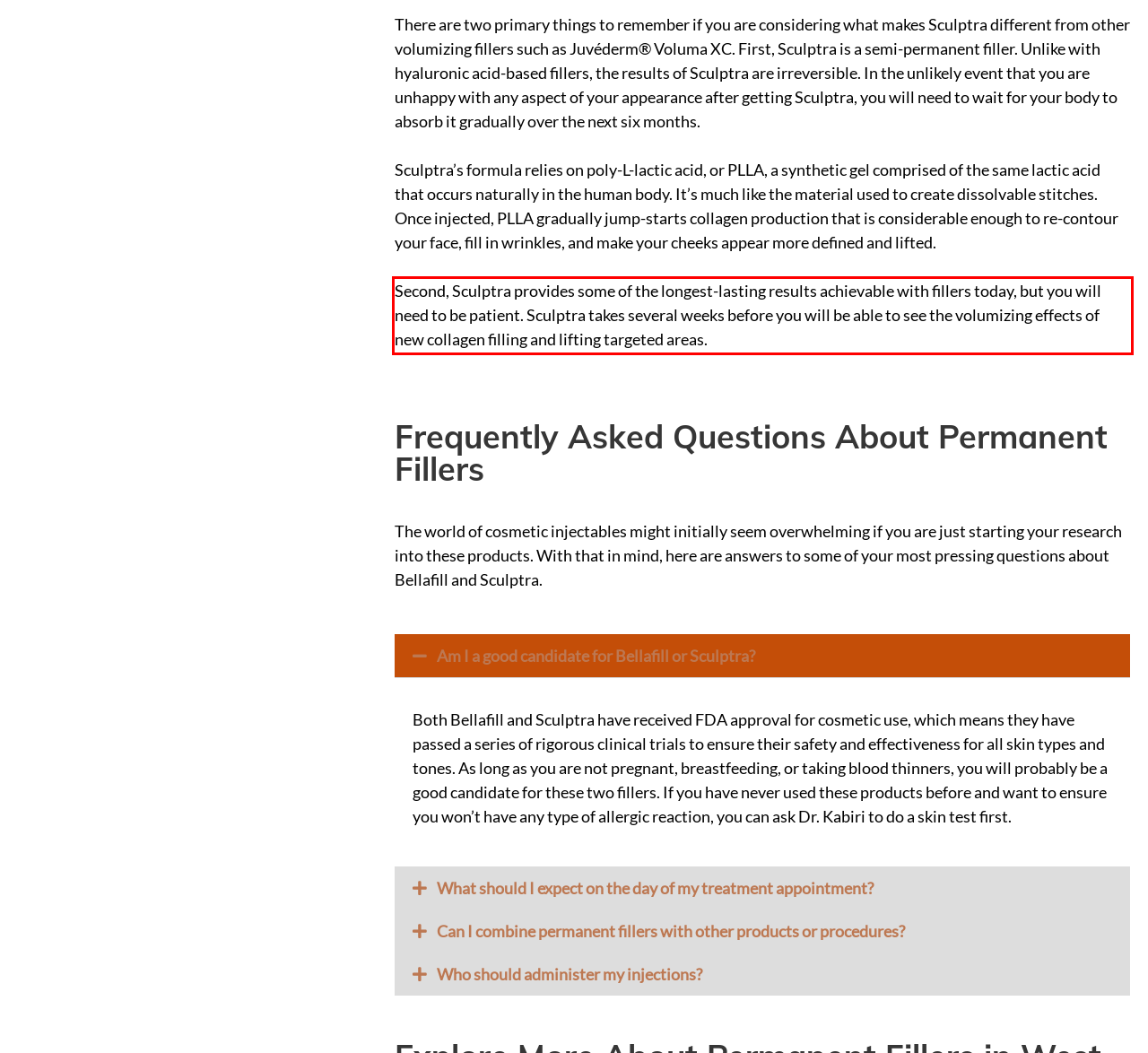Using the provided webpage screenshot, identify and read the text within the red rectangle bounding box.

Second, Sculptra provides some of the longest-lasting results achievable with fillers today, but you will need to be patient. Sculptra takes several weeks before you will be able to see the volumizing effects of new collagen filling and lifting targeted areas.